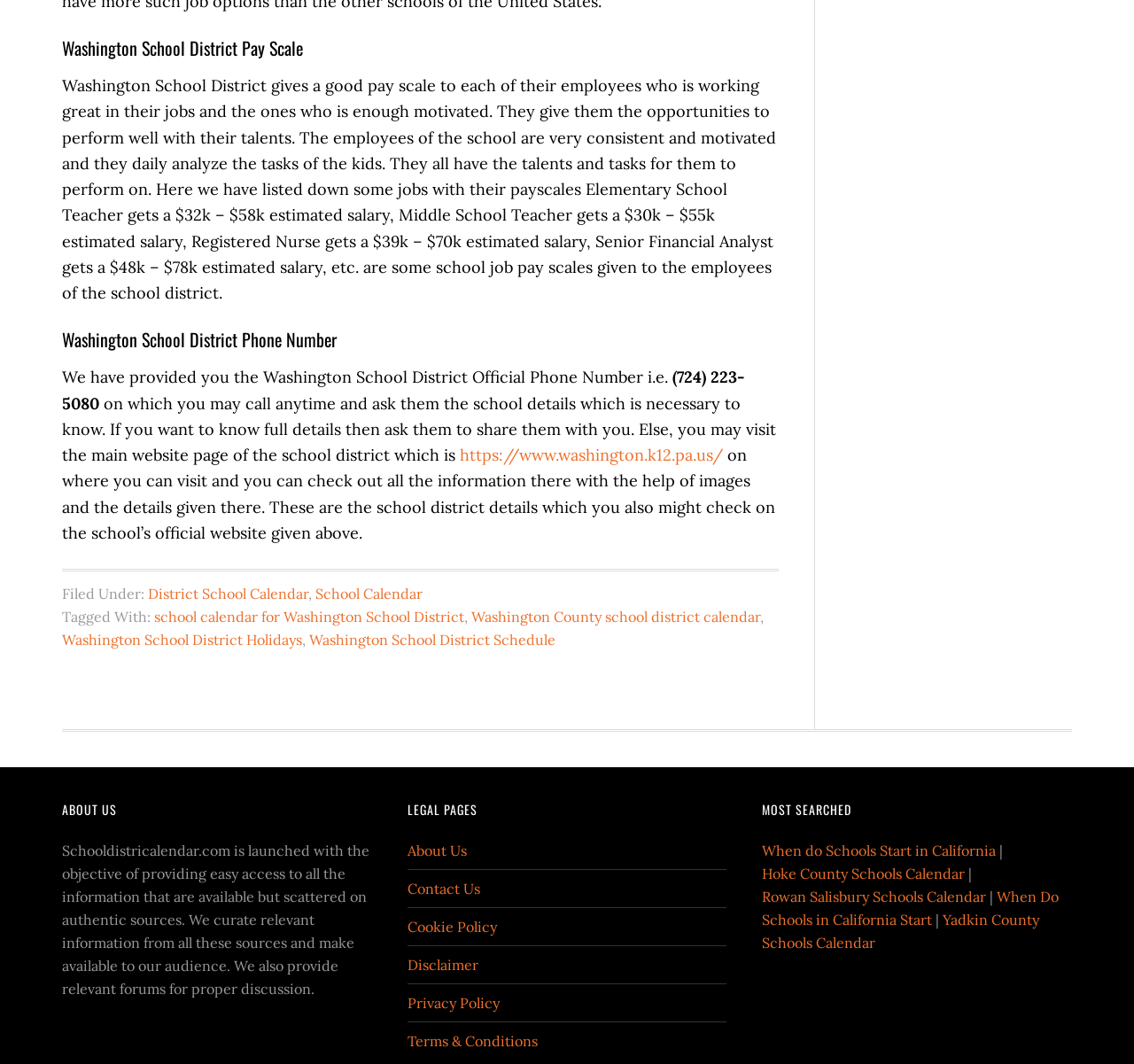Identify the bounding box coordinates of the part that should be clicked to carry out this instruction: "Call the Washington School District phone number".

[0.055, 0.345, 0.656, 0.388]